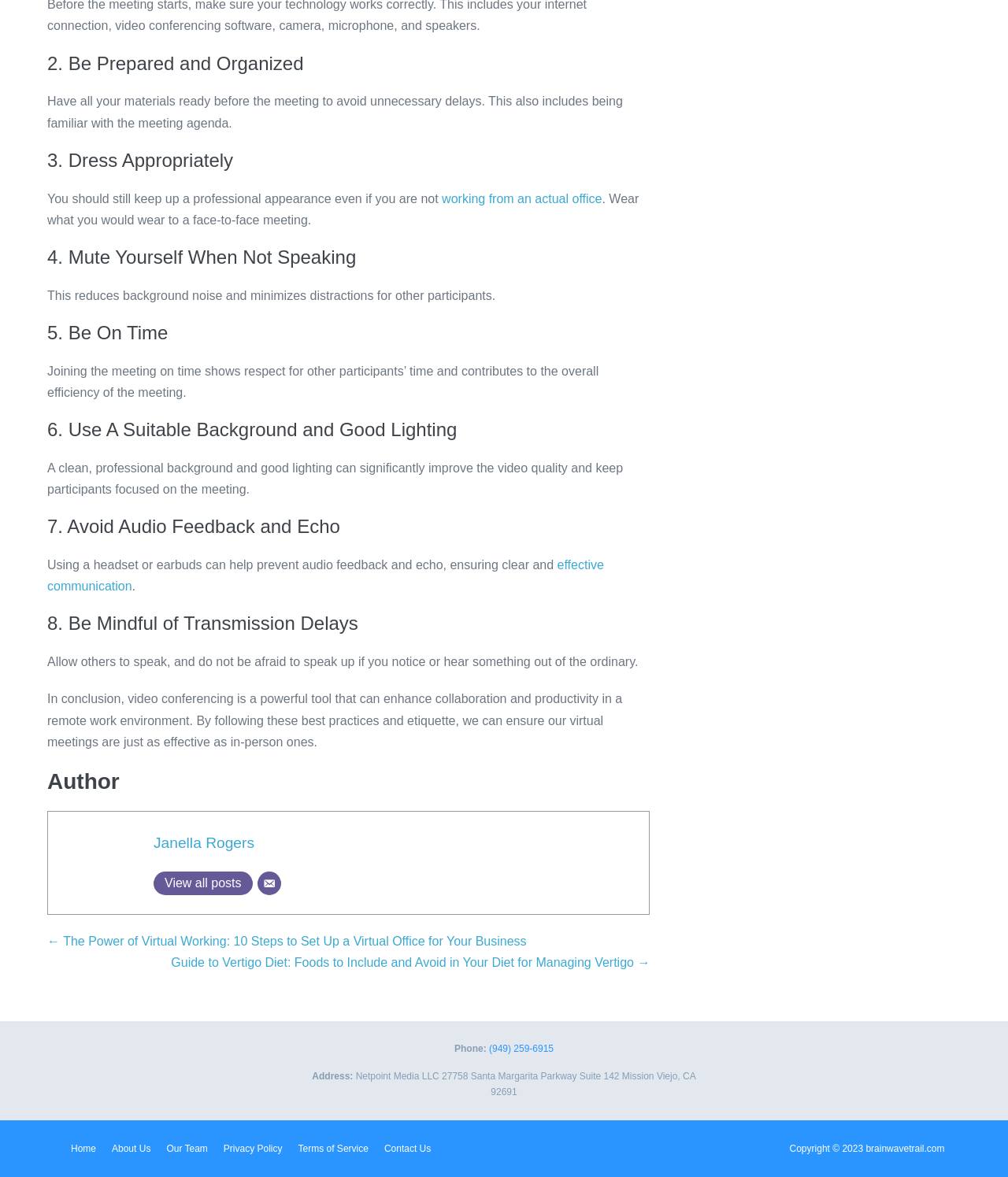Using the details in the image, give a detailed response to the question below:
What is the purpose of muting oneself when not speaking?

According to the webpage, muting oneself when not speaking reduces background noise and minimizes distractions for other participants, which is important for effective communication during virtual meetings.